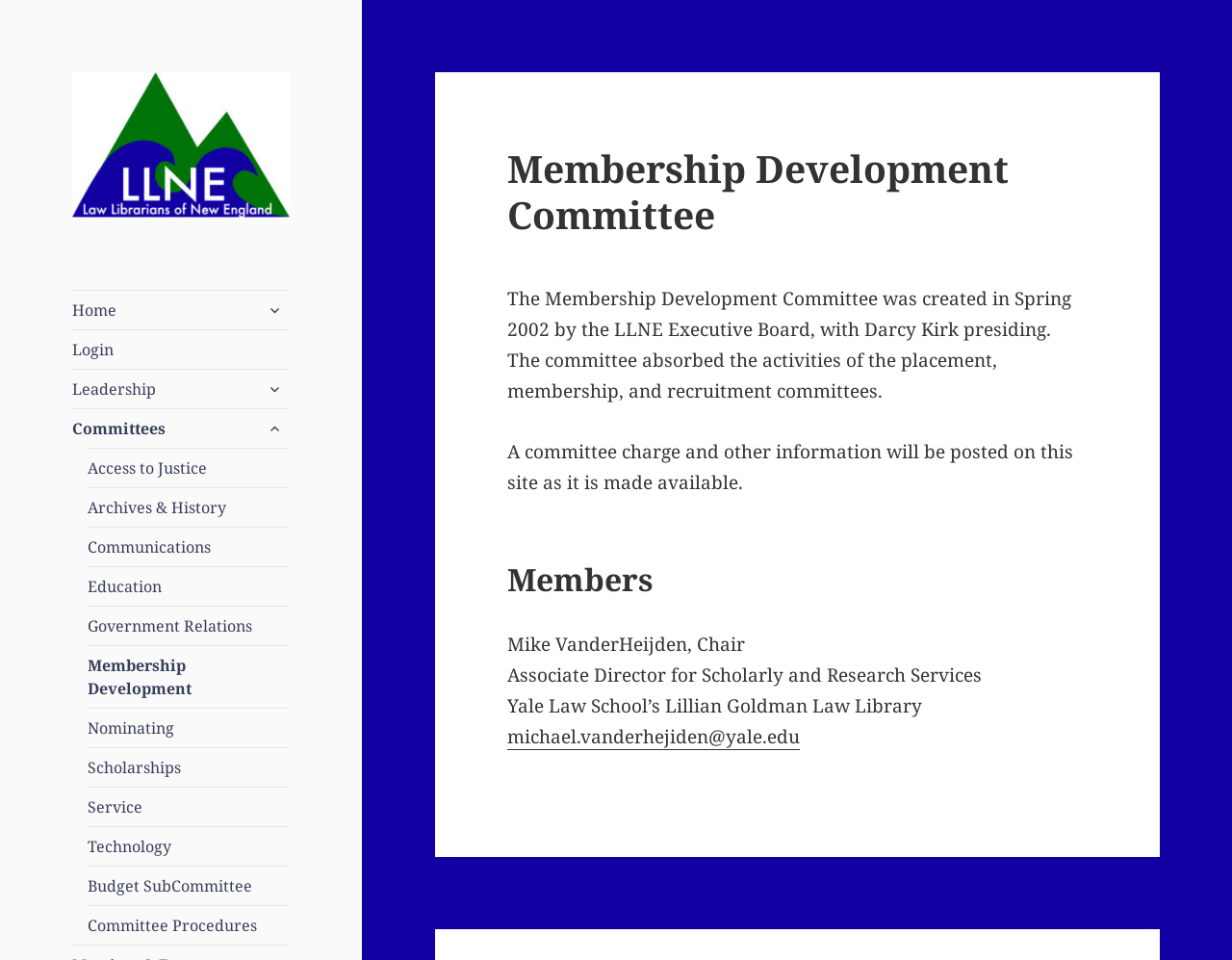Locate the bounding box coordinates of the clickable region to complete the following instruction: "Login."

[0.059, 0.344, 0.235, 0.384]